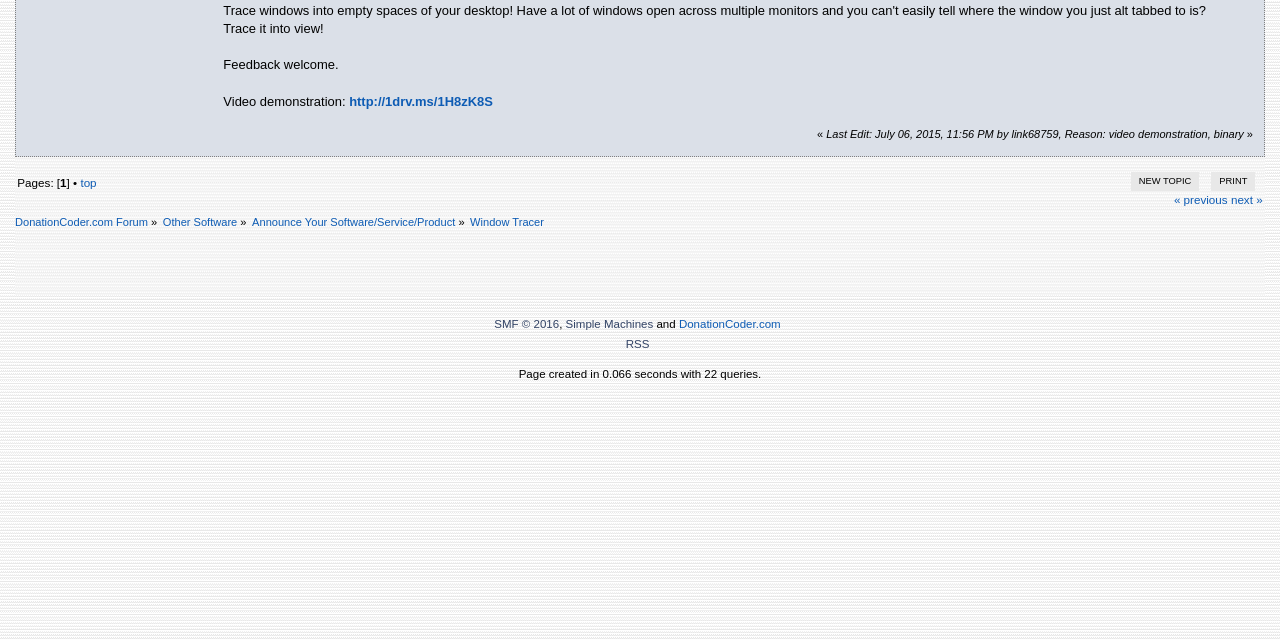Show the bounding box coordinates for the HTML element described as: "http://1drv.ms/1H8zK8S".

[0.273, 0.146, 0.385, 0.17]